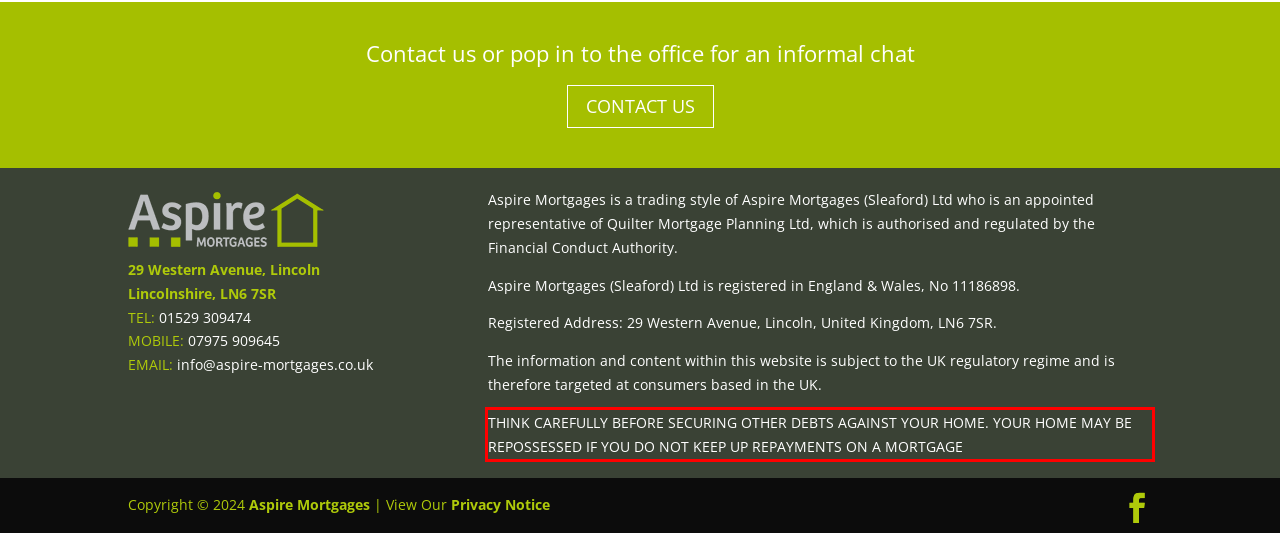You are given a screenshot showing a webpage with a red bounding box. Perform OCR to capture the text within the red bounding box.

THINK CAREFULLY BEFORE SECURING OTHER DEBTS AGAINST YOUR HOME. YOUR HOME MAY BE REPOSSESSED IF YOU DO NOT KEEP UP REPAYMENTS ON A MORTGAGE